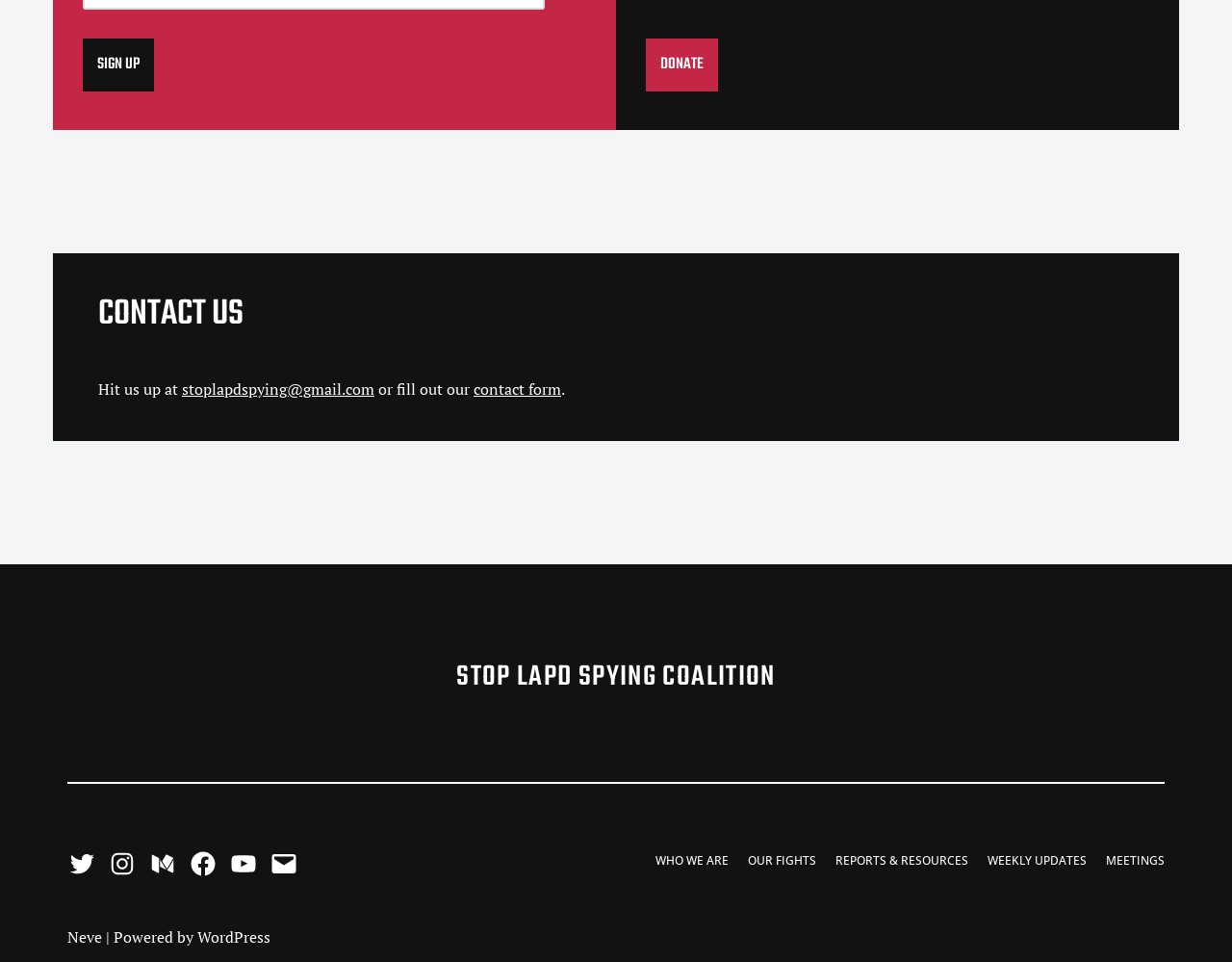Please identify the bounding box coordinates of the element on the webpage that should be clicked to follow this instruction: "Sign up". The bounding box coordinates should be given as four float numbers between 0 and 1, formatted as [left, top, right, bottom].

[0.067, 0.04, 0.125, 0.095]